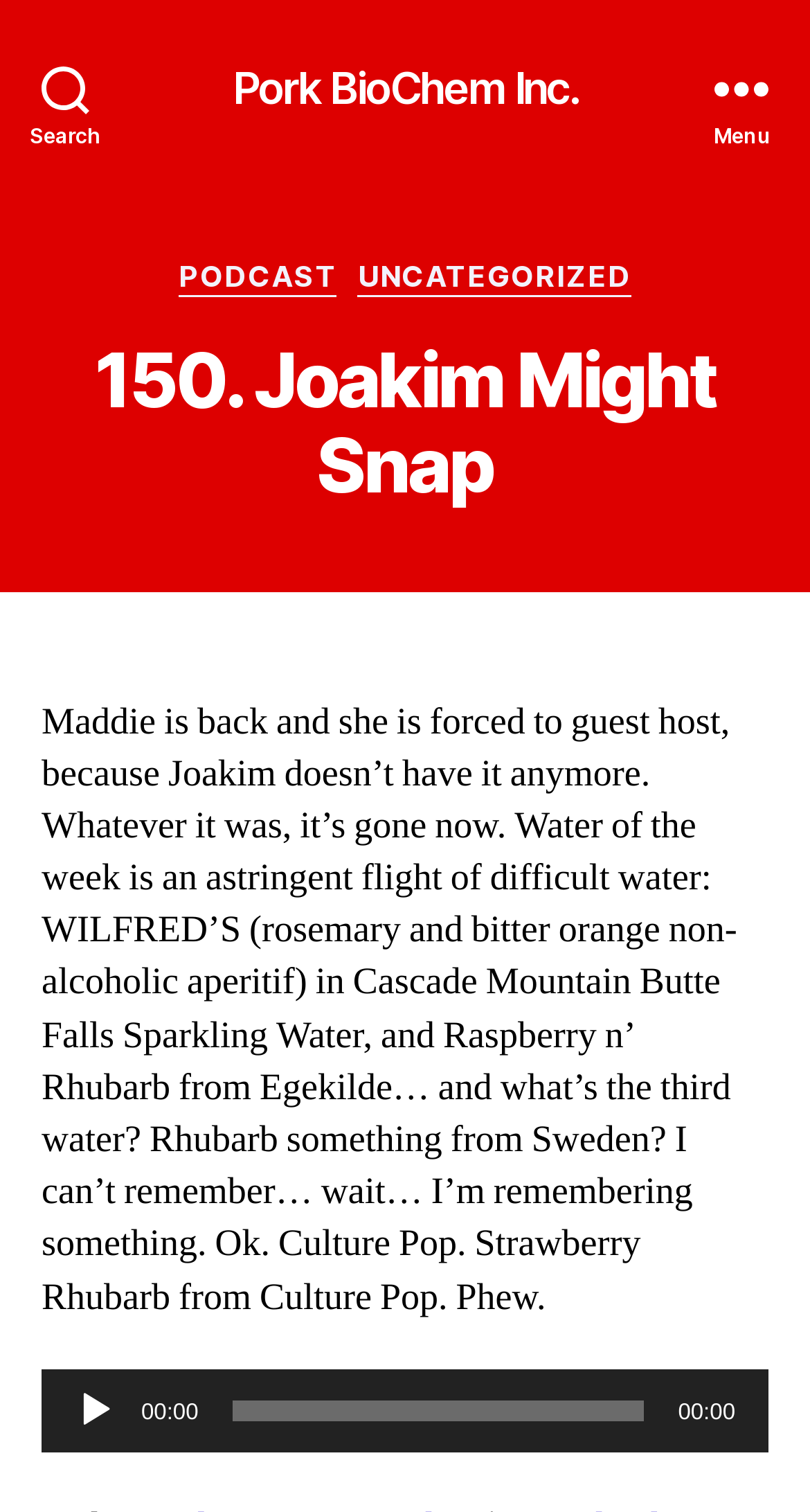Answer the question briefly using a single word or phrase: 
What is the name of the audio player?

Audio Player